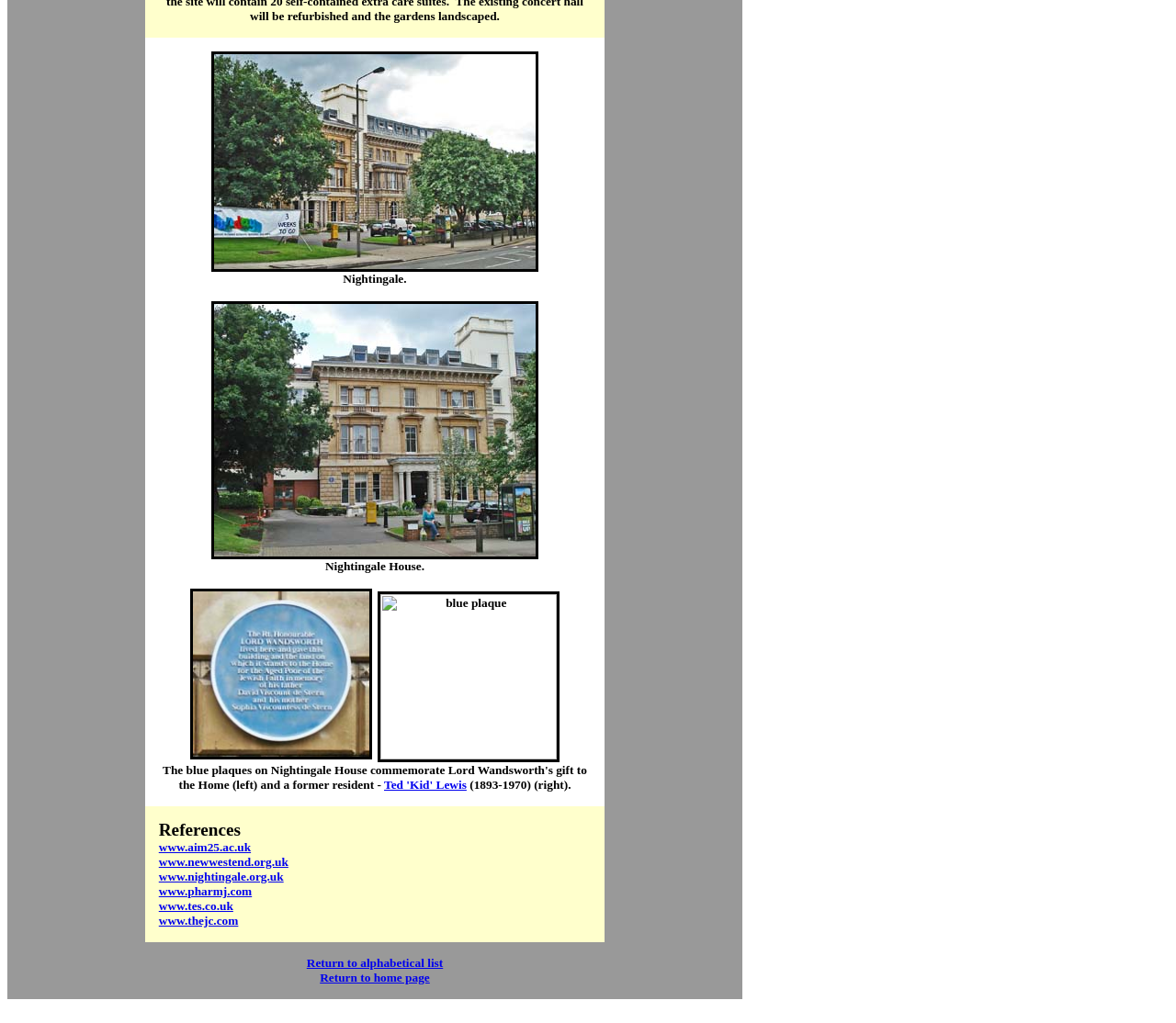Please locate the bounding box coordinates of the element that should be clicked to achieve the given instruction: "Read the previous article".

None